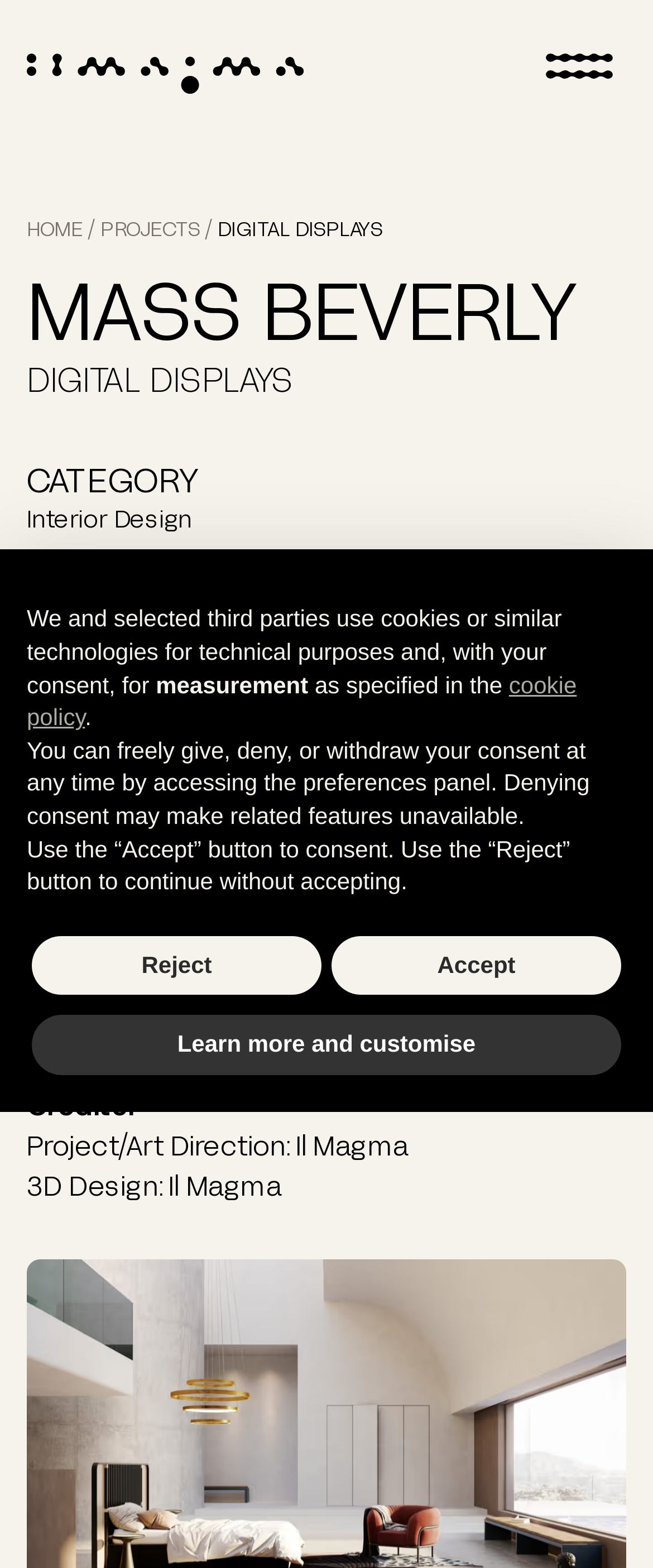Please locate the bounding box coordinates of the element's region that needs to be clicked to follow the instruction: "Take a tour of the hotel". The bounding box coordinates should be provided as four float numbers between 0 and 1, i.e., [left, top, right, bottom].

[0.5, 0.568, 0.959, 0.613]